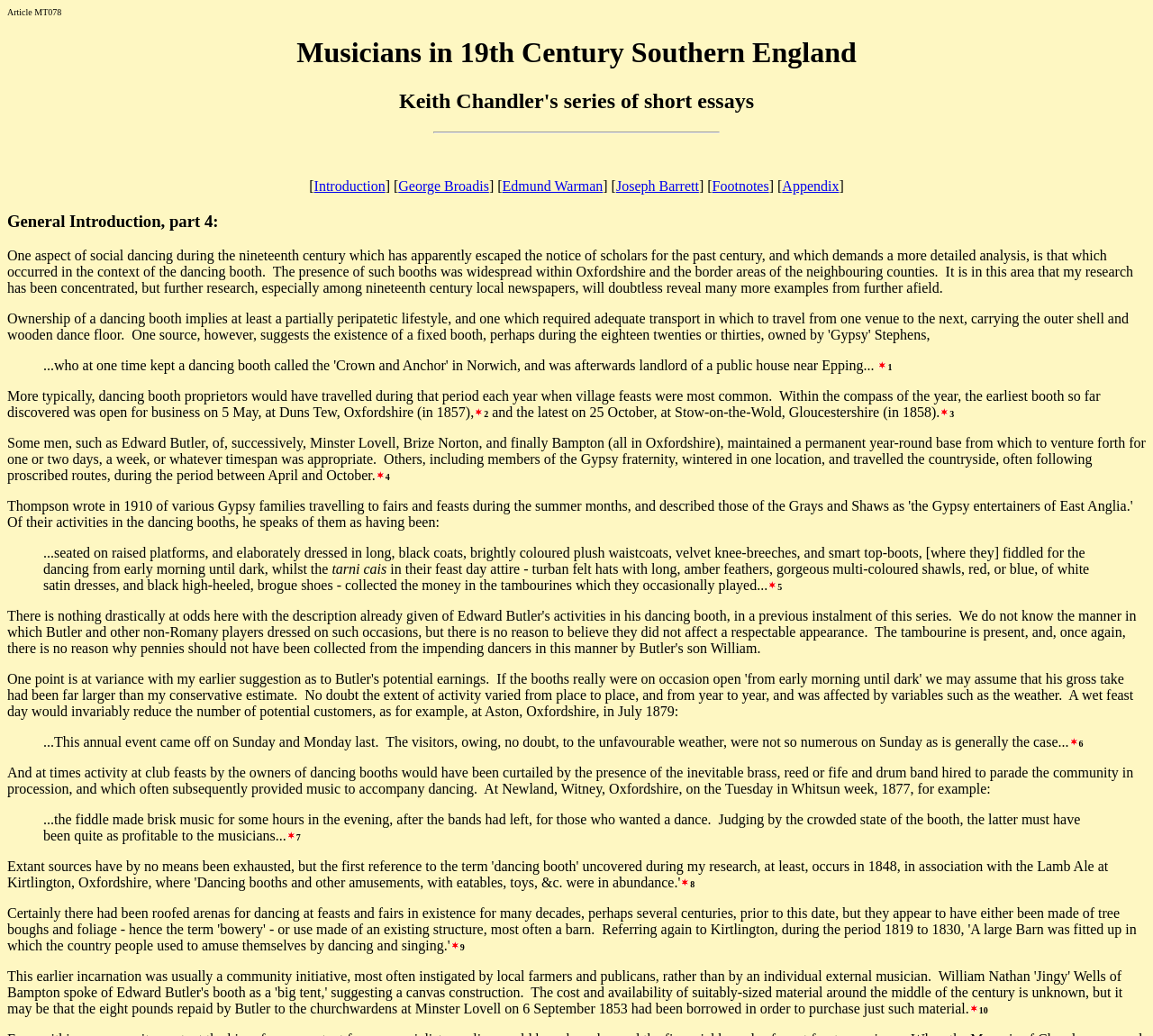Can you find and generate the webpage's heading?

Musicians in 19th Century Southern England